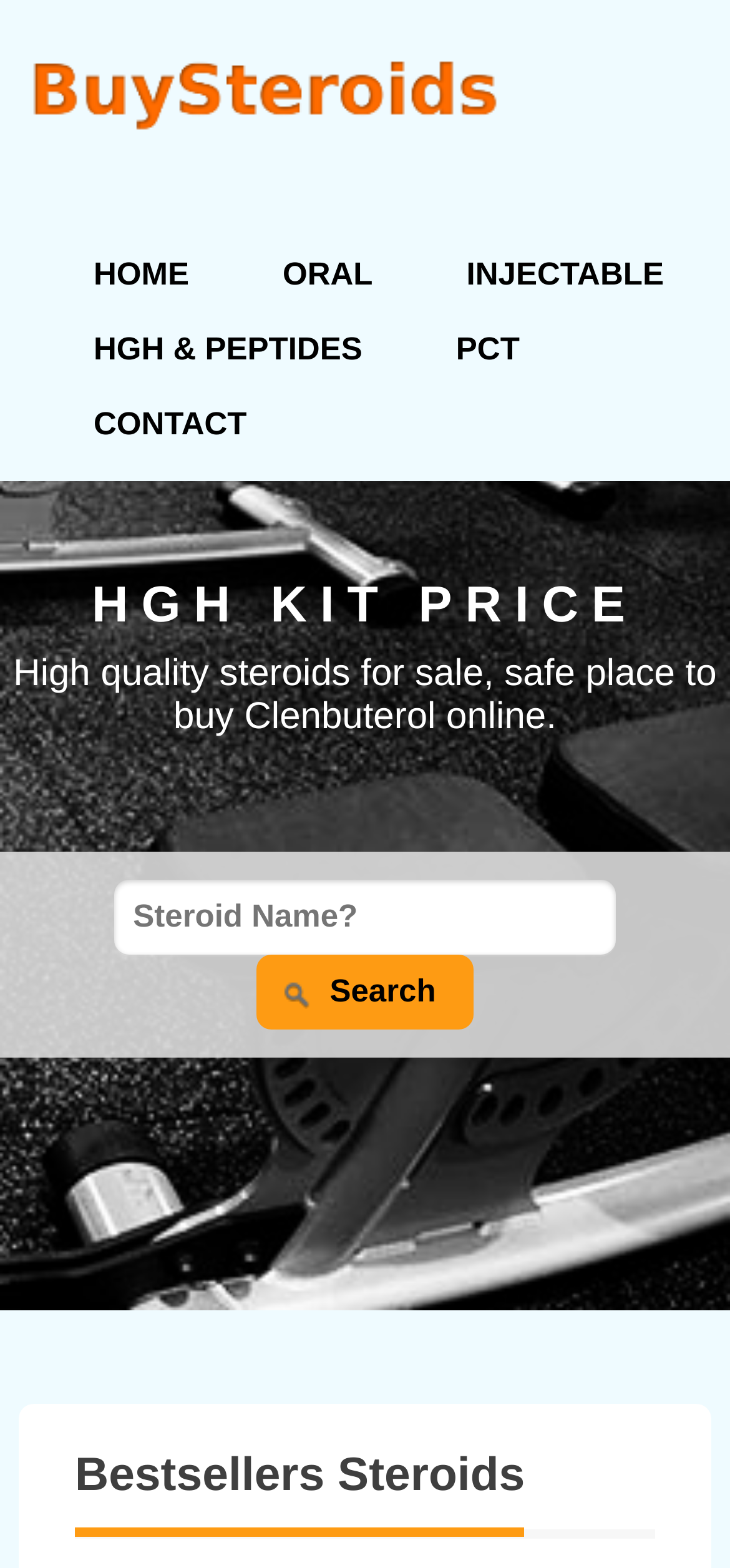Consider the image and give a detailed and elaborate answer to the question: 
How many main categories are available on the top navigation menu?

The top navigation menu has links to 'HOME', 'ORAL', 'INJECTABLE', 'HGH & PEPTIDES', and 'PCT' categories, which suggests that there are 5 main categories available on the website.